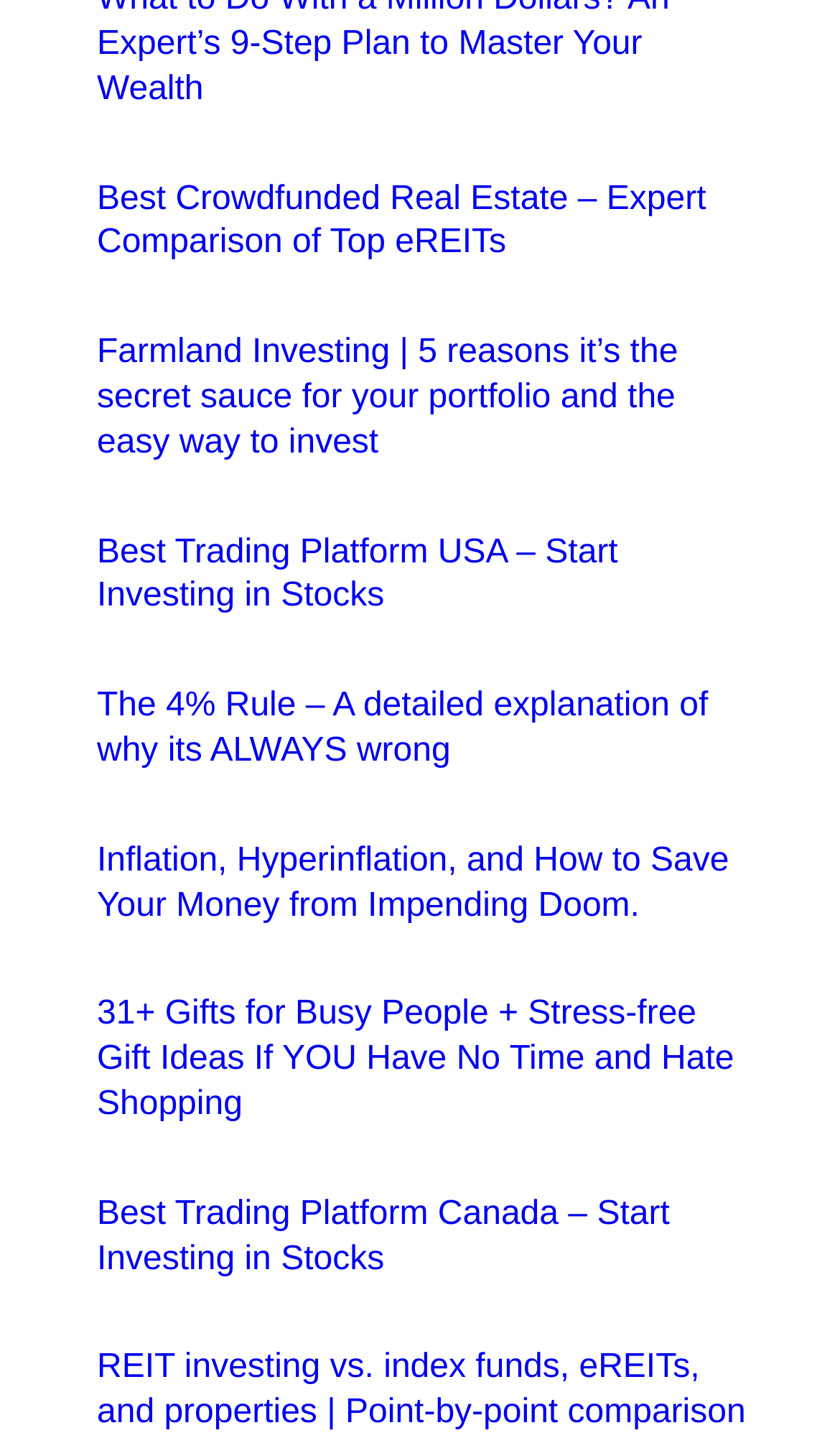Indicate the bounding box coordinates of the clickable region to achieve the following instruction: "Click on the link to learn about Best Crowdfunded Real Estate."

[0.115, 0.125, 0.841, 0.181]